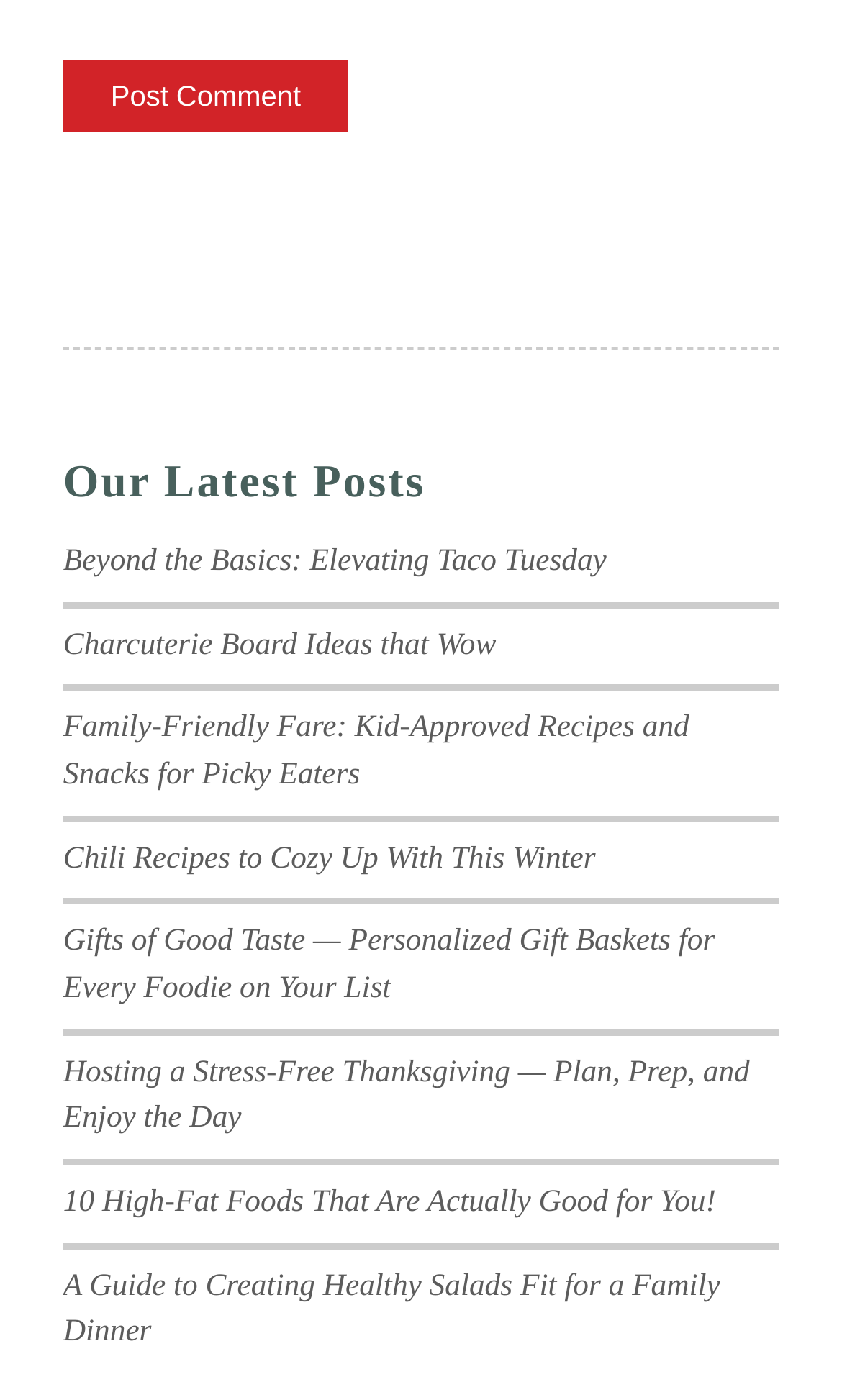Pinpoint the bounding box coordinates of the element that must be clicked to accomplish the following instruction: "View 'Chili Recipes to Cozy Up With This Winter'". The coordinates should be in the format of four float numbers between 0 and 1, i.e., [left, top, right, bottom].

[0.075, 0.601, 0.707, 0.625]